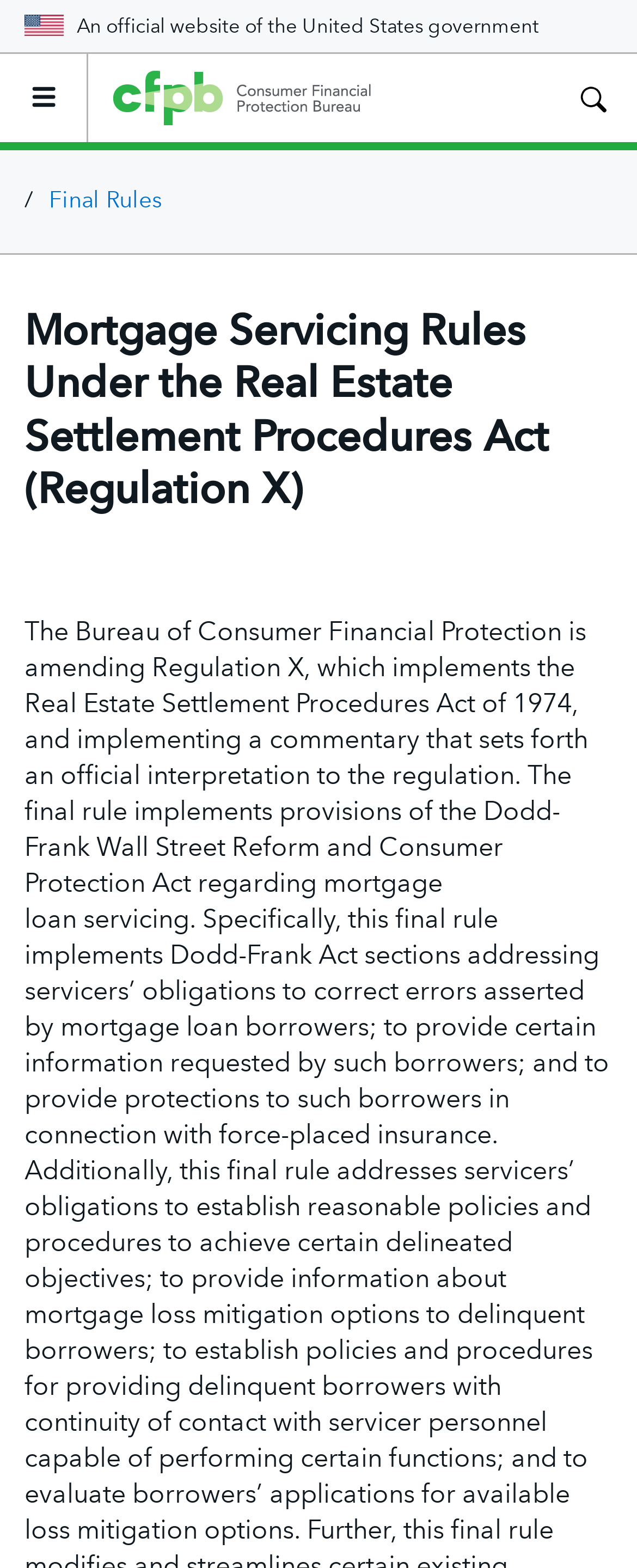Answer the question with a brief word or phrase:
What is the category of the webpage content?

Final Rules